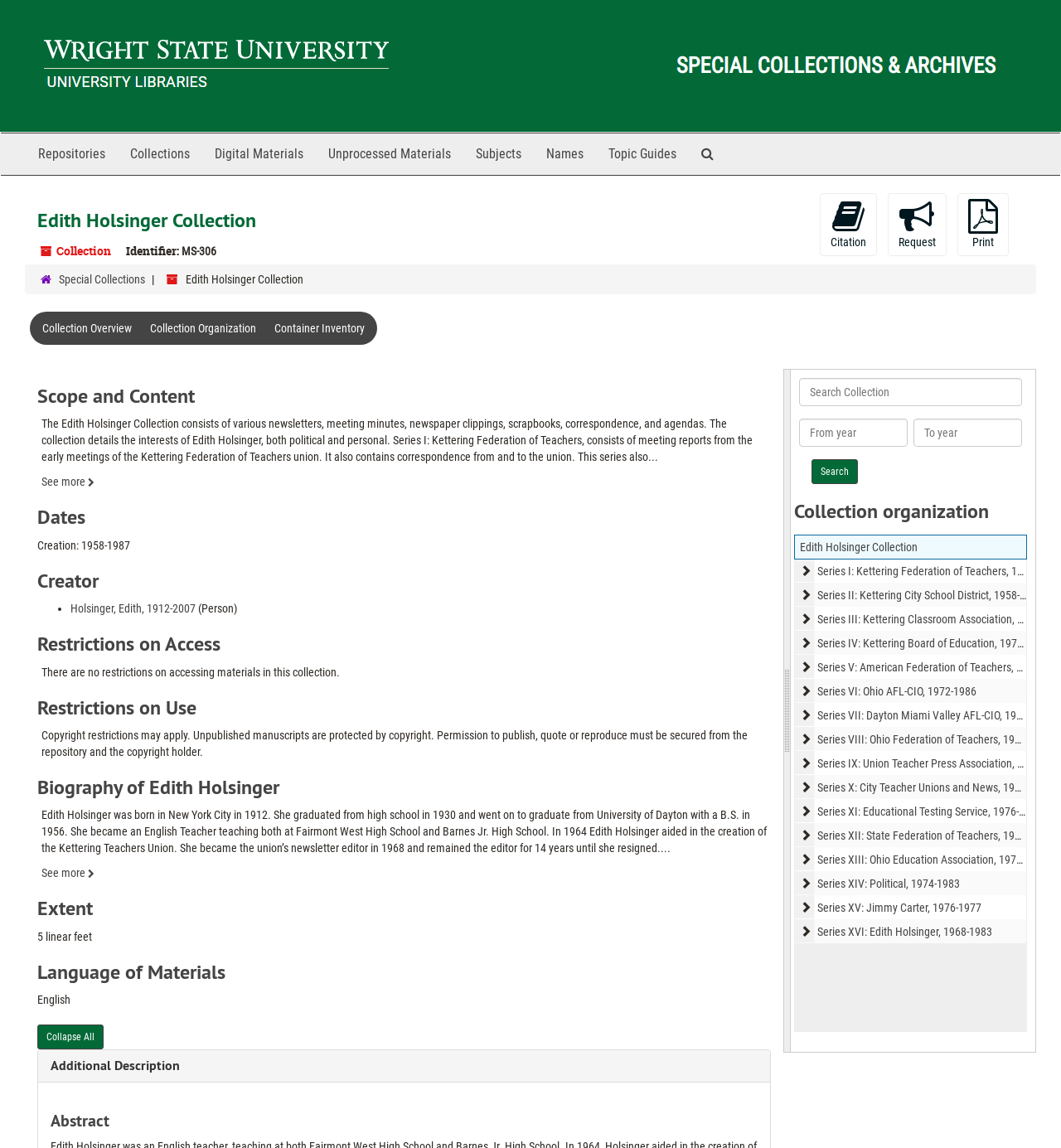Please locate the bounding box coordinates of the element that needs to be clicked to achieve the following instruction: "Search the collection". The coordinates should be four float numbers between 0 and 1, i.e., [left, top, right, bottom].

[0.765, 0.4, 0.809, 0.422]